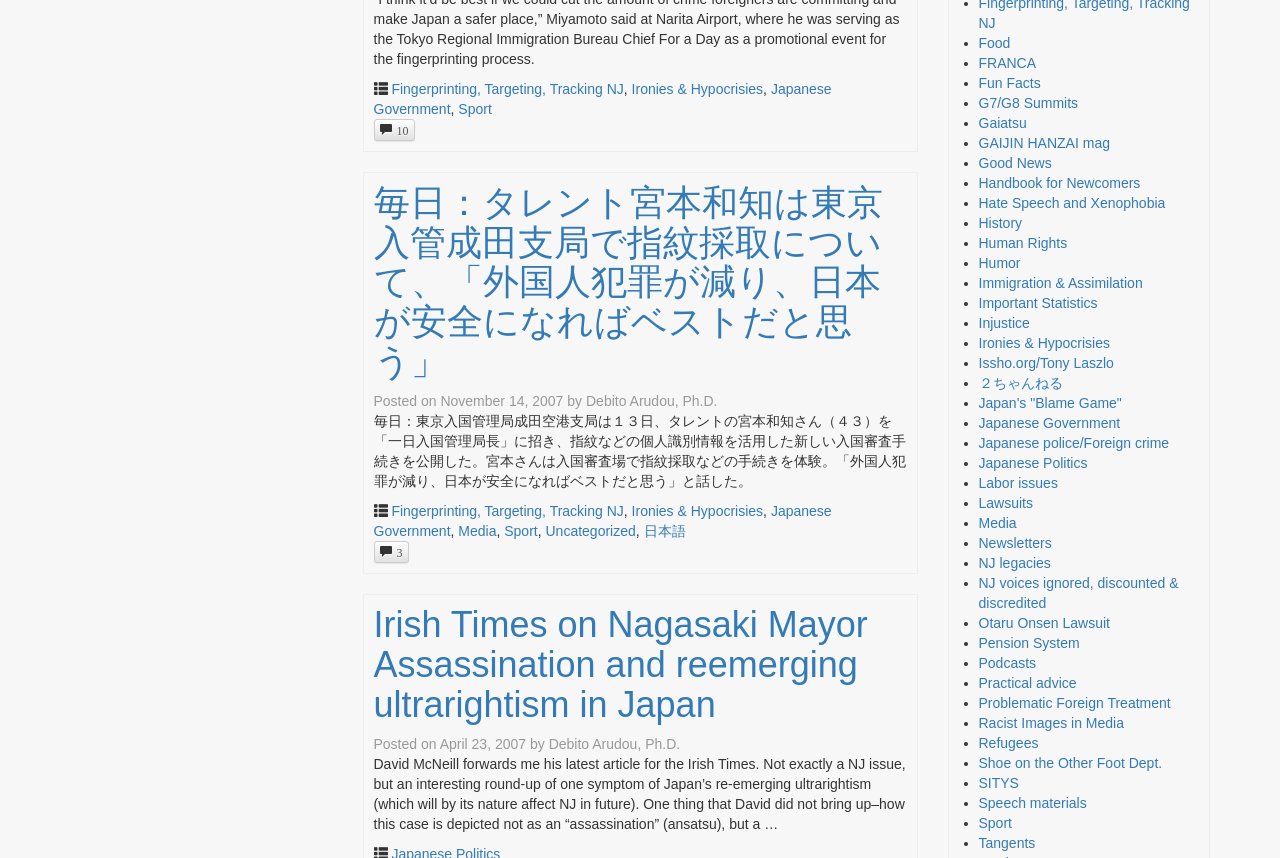What is the category of the first article?
Provide an in-depth answer to the question, covering all aspects.

I looked at the first article element and found the category links below the heading. The first category link is 'Fingerprinting, Targeting, Tracking NJ'.